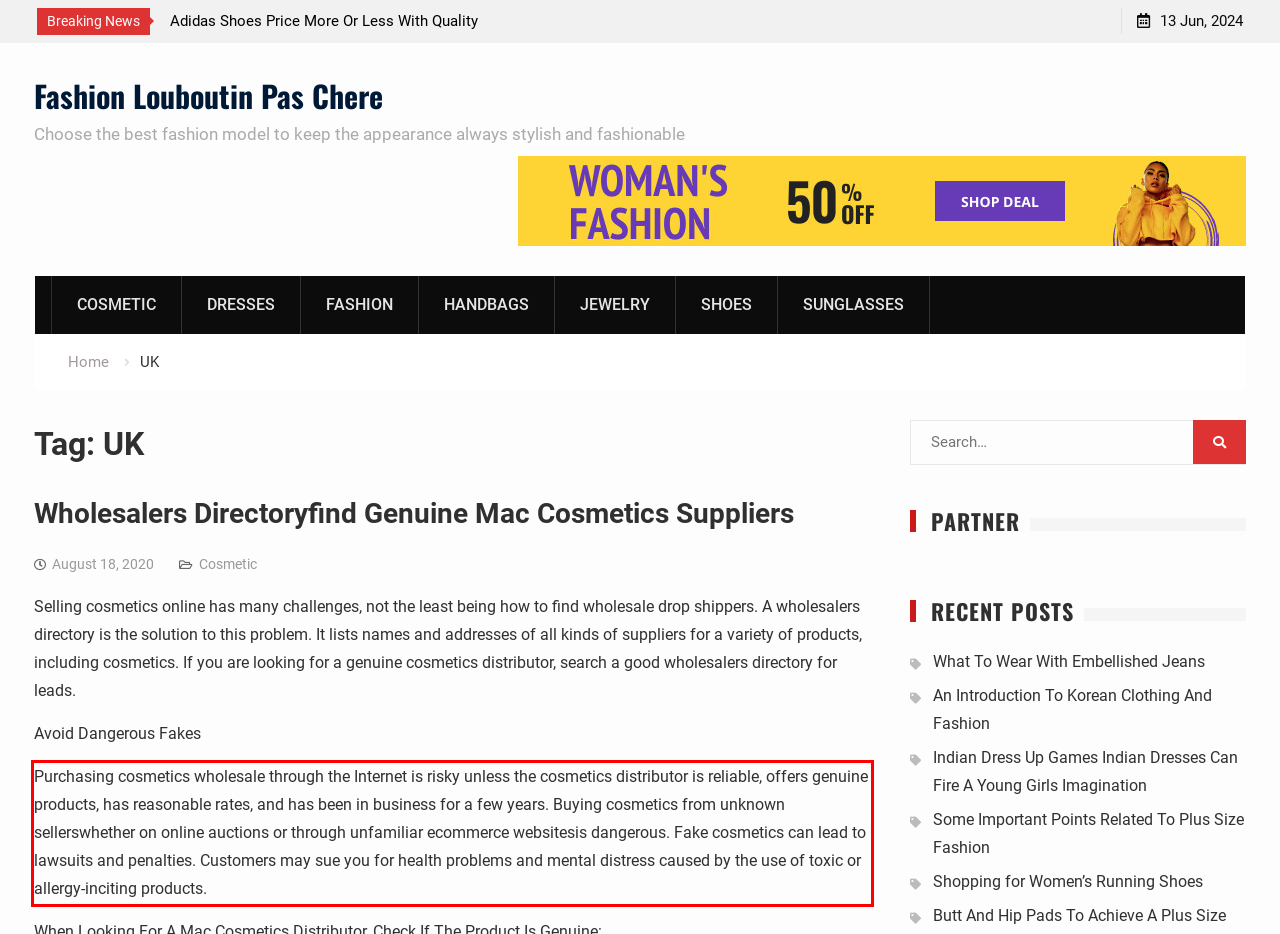Please examine the screenshot of the webpage and read the text present within the red rectangle bounding box.

Purchasing cosmetics wholesale through the Internet is risky unless the cosmetics distributor is reliable, offers genuine products, has reasonable rates, and has been in business for a few years. Buying cosmetics from unknown sellerswhether on online auctions or through unfamiliar ecommerce websitesis dangerous. Fake cosmetics can lead to lawsuits and penalties. Customers may sue you for health problems and mental distress caused by the use of toxic or allergy-inciting products.